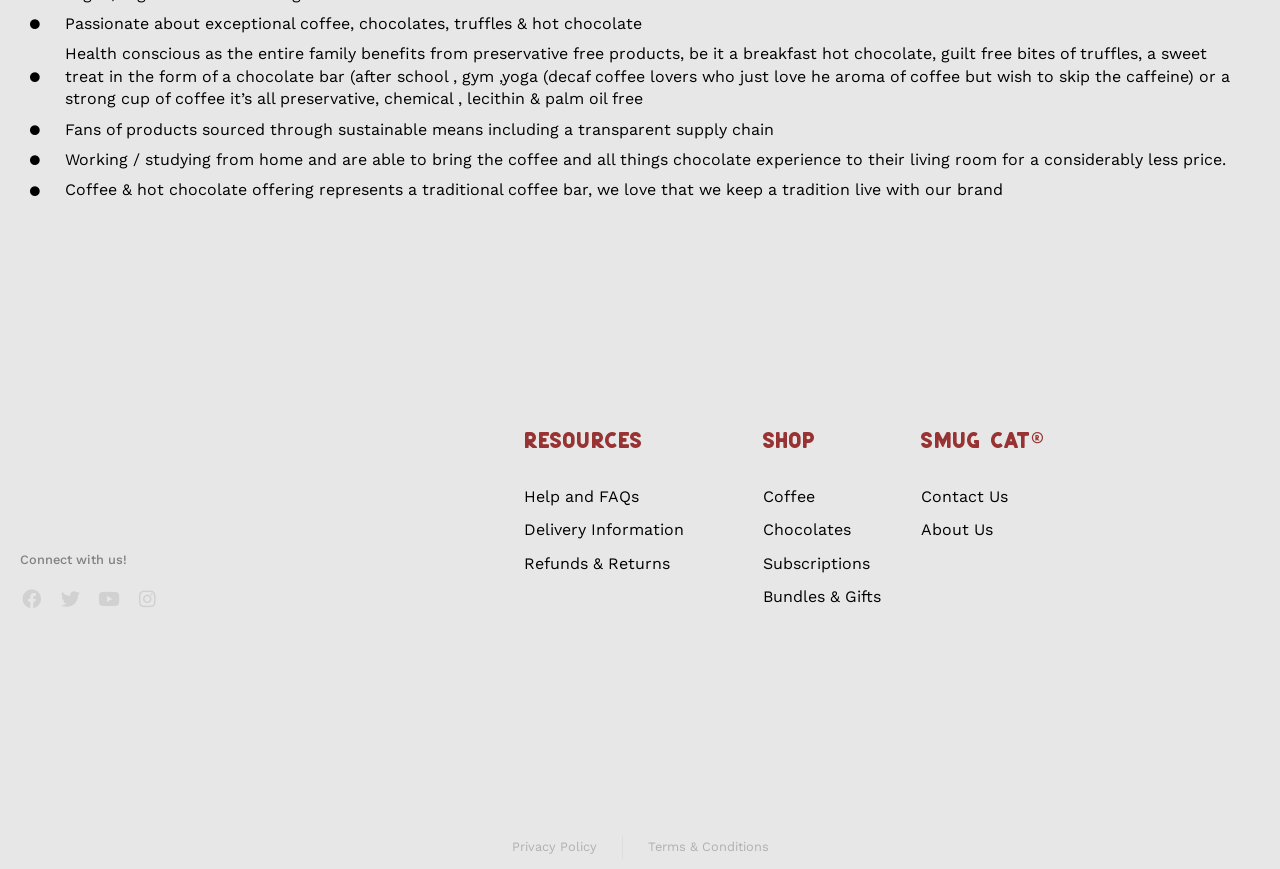Based on the element description: "Refunds & Returns", identify the UI element and provide its bounding box coordinates. Use four float numbers between 0 and 1, [left, top, right, bottom].

[0.409, 0.636, 0.58, 0.662]